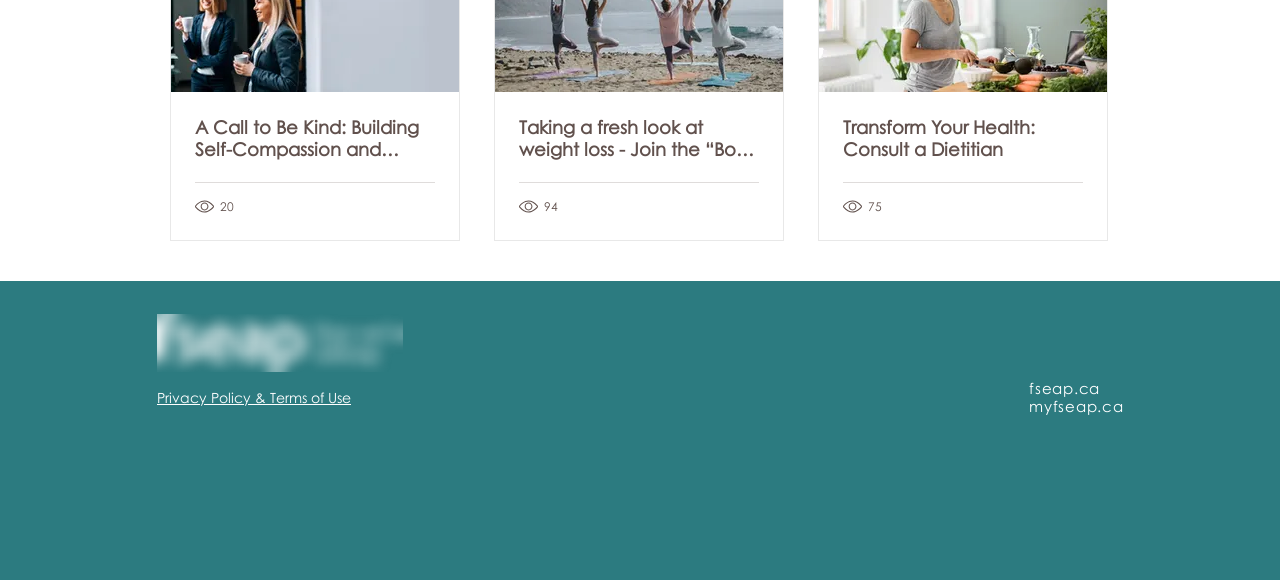How many views does the second article have?
Please respond to the question with a detailed and thorough explanation.

The number of views for the second article can be found by looking at the generic element with the text '94 views' which is a sibling of the link element with the text 'Taking a fresh look at weight loss - Join the “Body Positive” Challenge'.